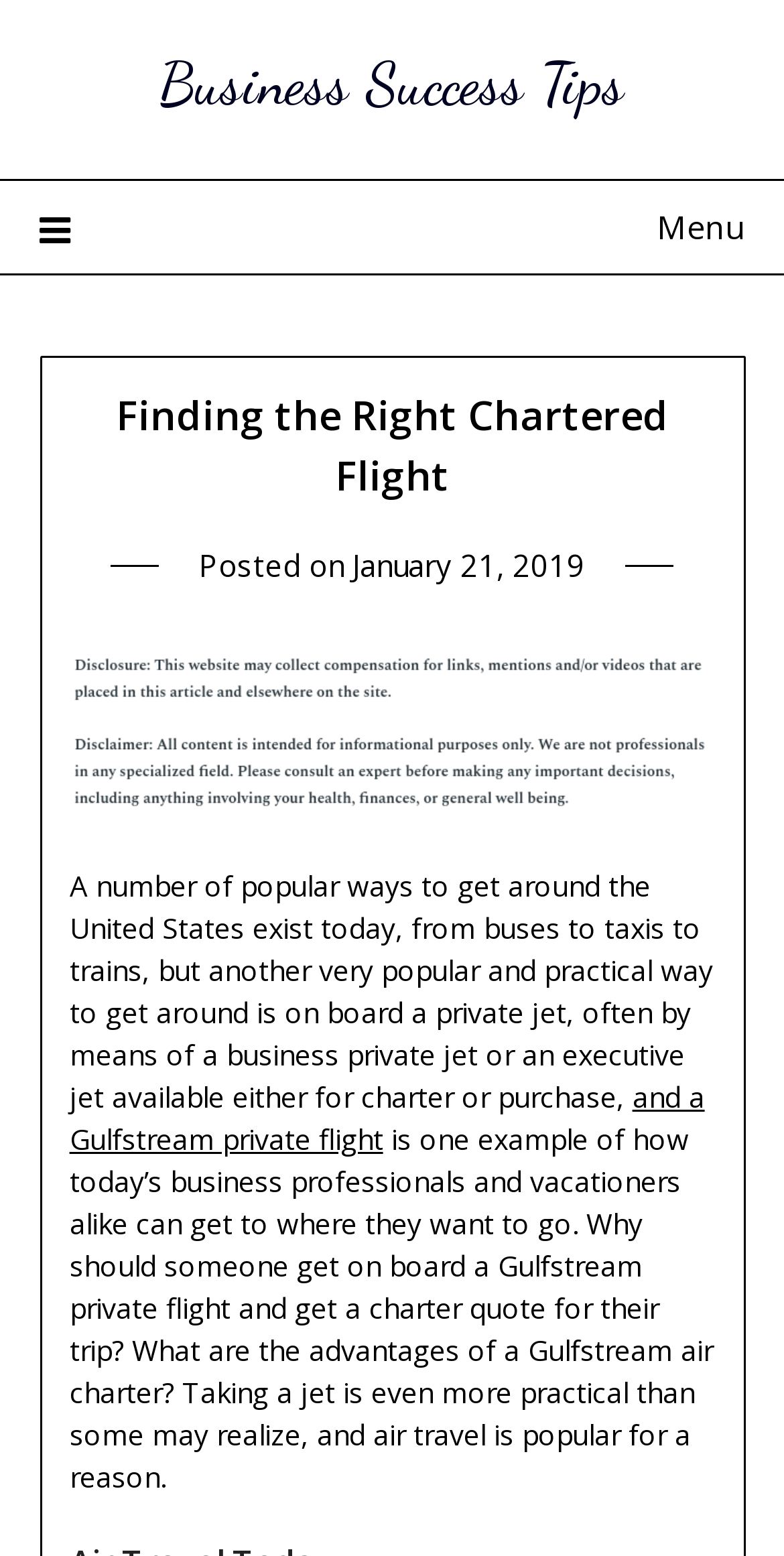What is the date of this post?
Kindly give a detailed and elaborate answer to the question.

The date of this post can be found in the text 'Posted on January 21, 2019', which is located below the main heading.